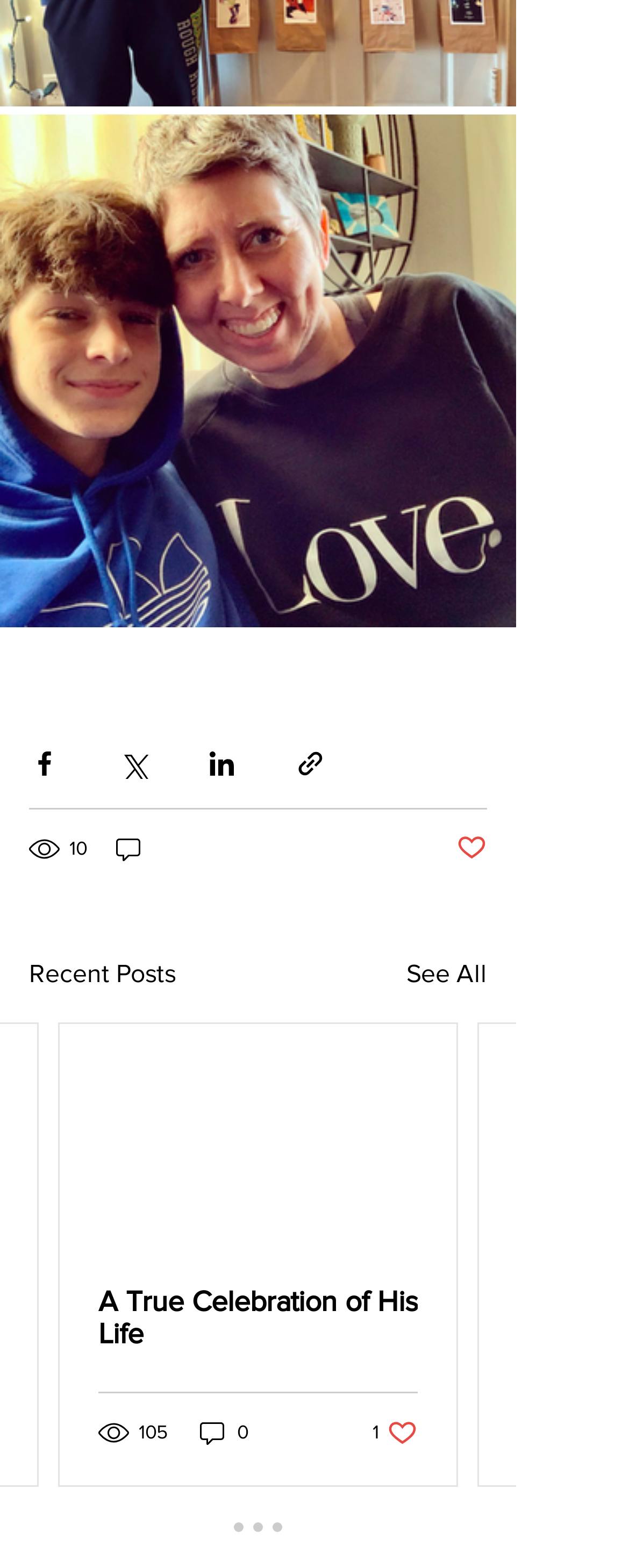Analyze the image and deliver a detailed answer to the question: What is the category of the webpage content?

The webpage has a heading 'Recent Posts' and displays multiple posts with views, comments, and like counts, indicating that the content is a collection of blog posts.